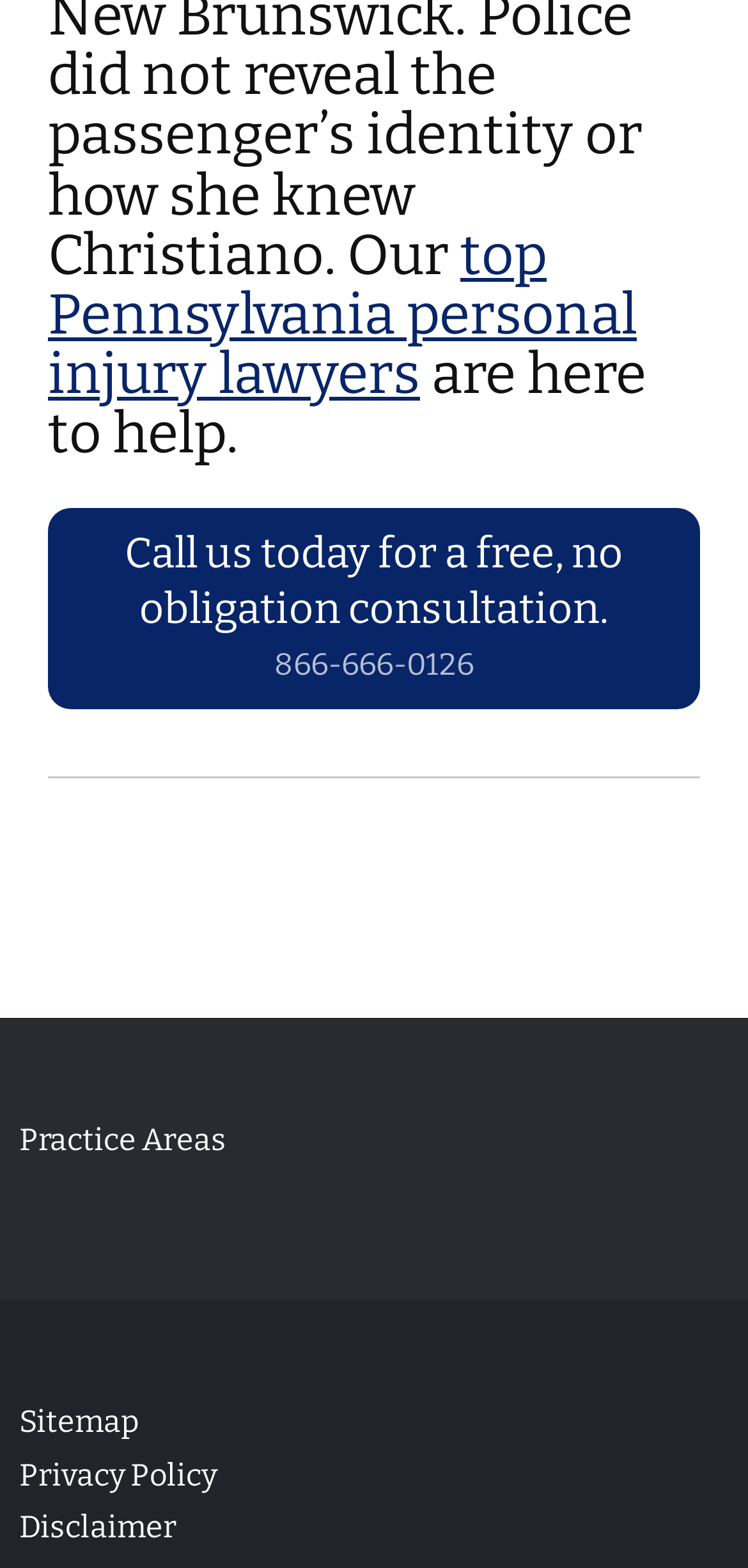Show the bounding box coordinates for the HTML element described as: "Disclaimer".

[0.026, 0.957, 0.974, 0.99]